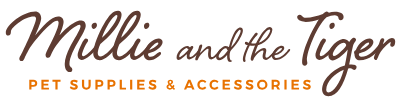Respond to the question below with a single word or phrase: Does the logo display a tagline?

Yes